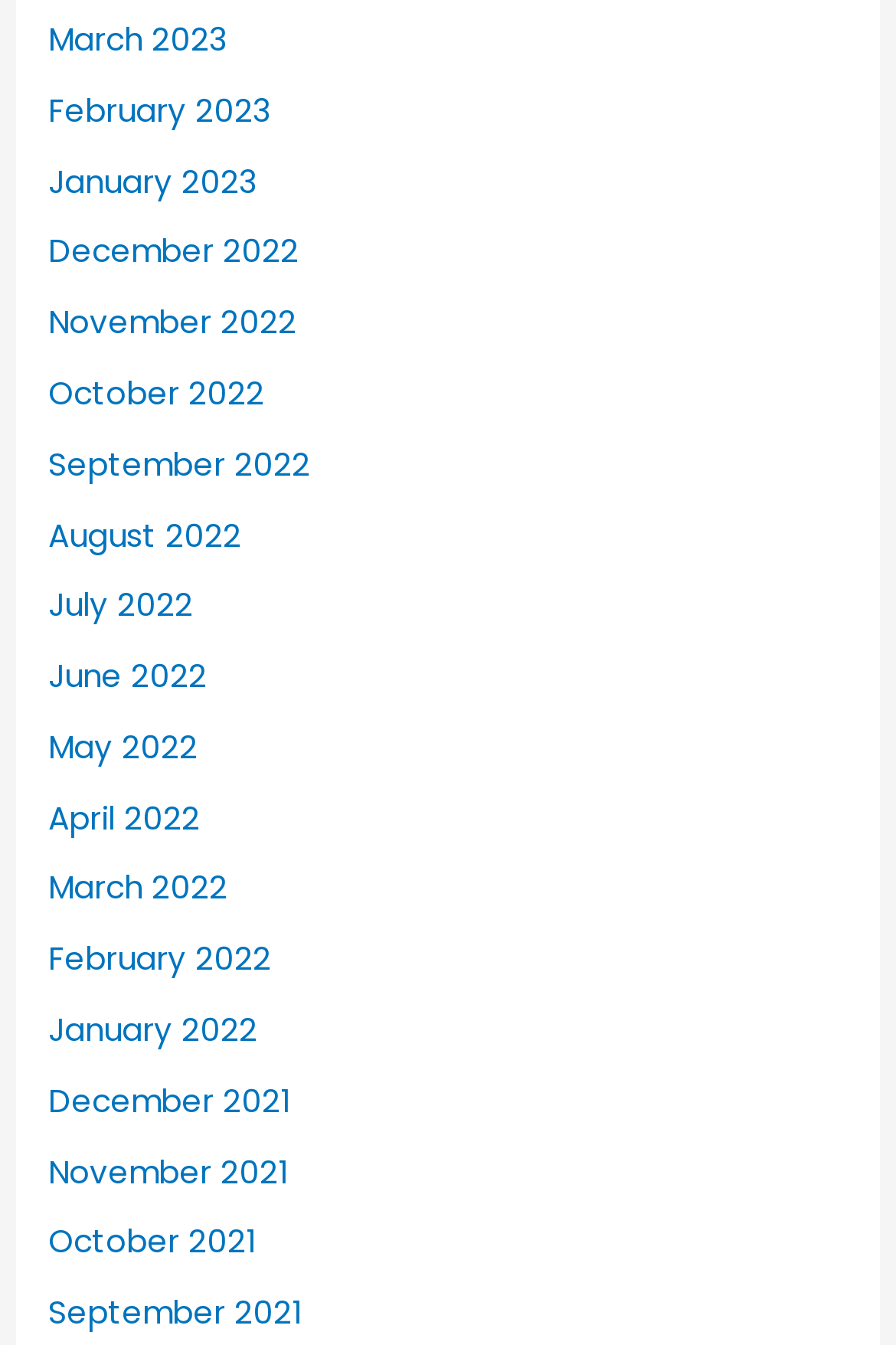Based on the element description name="submit" value="Post Comment »", identify the bounding box of the UI element in the given webpage screenshot. The coordinates should be in the format (top-left x, top-left y, bottom-right x, bottom-right y) and must be between 0 and 1.

None